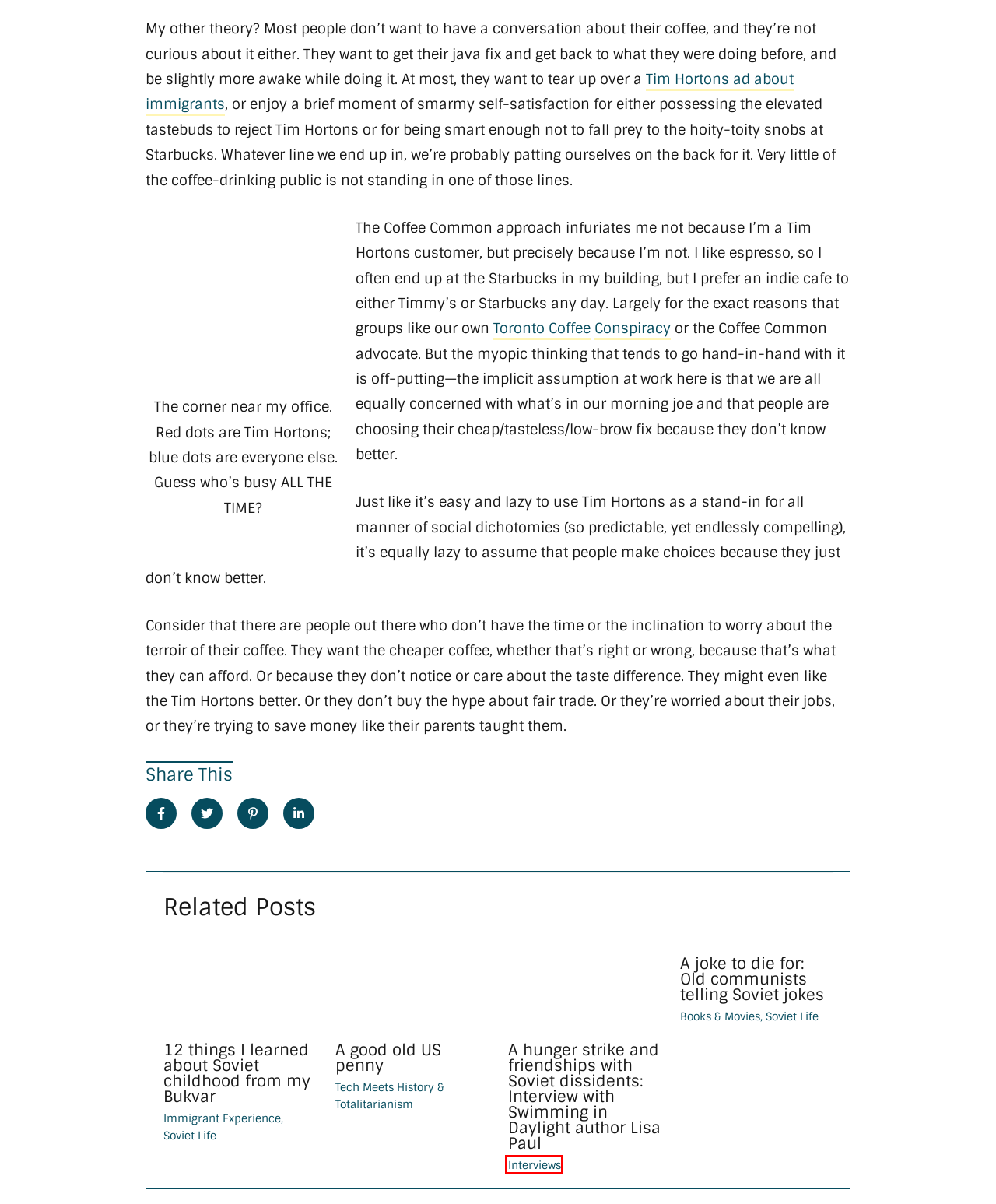You are presented with a screenshot of a webpage containing a red bounding box around an element. Determine which webpage description best describes the new webpage after clicking on the highlighted element. Here are the candidates:
A. A joke to die for: Old communists telling Soviet jokes - Lea Zeltserman
B. 12 things I learned about Soviet childhood from my Russian alphabet primer
C. Interviews - Lea Zeltserman
D. The Toronto Coffee Conspiracy and the art of indie economics: Part 2
E. Books & Movies - Lea Zeltserman
F. Soviet Life - Lea Zeltserman
G. Tech Meets History & Totalitarianism - Lea Zeltserman
H. A good old US penny

C